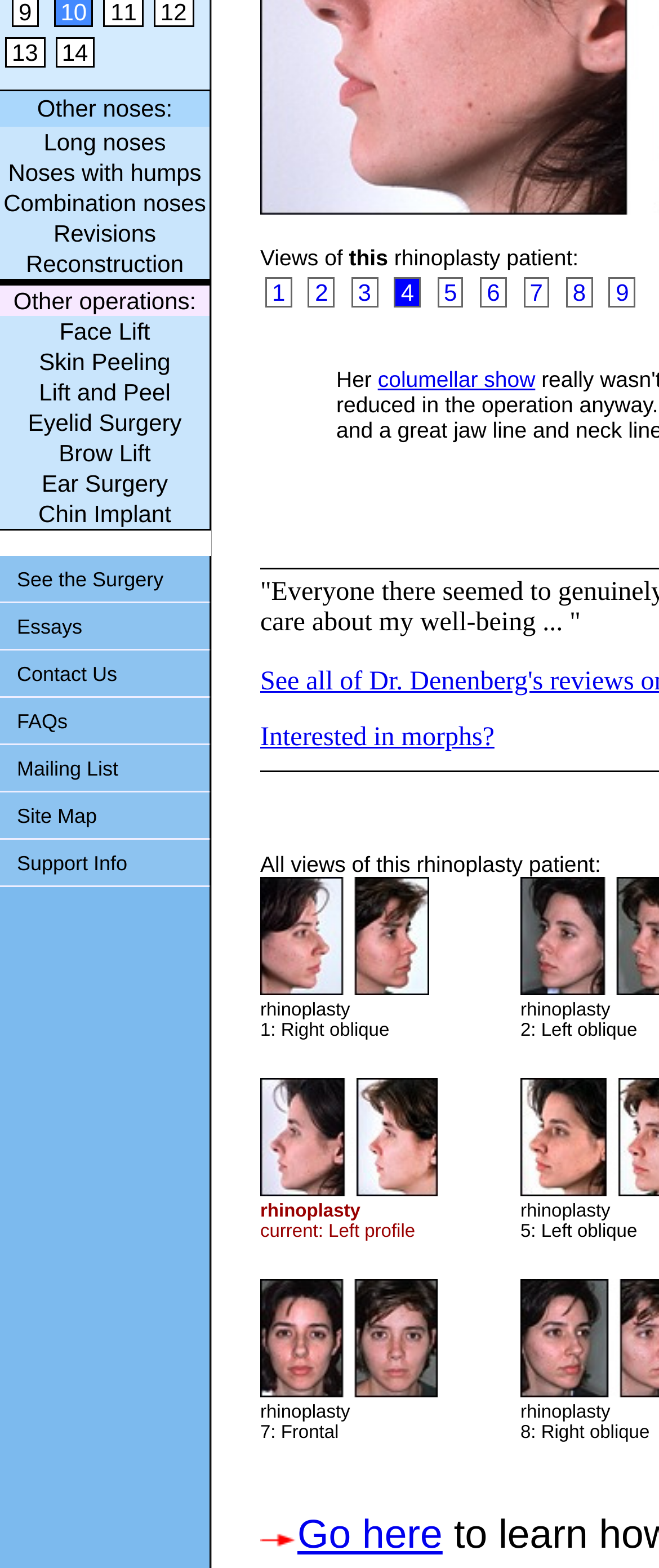Predict the bounding box of the UI element that fits this description: "7".

[0.794, 0.177, 0.834, 0.196]